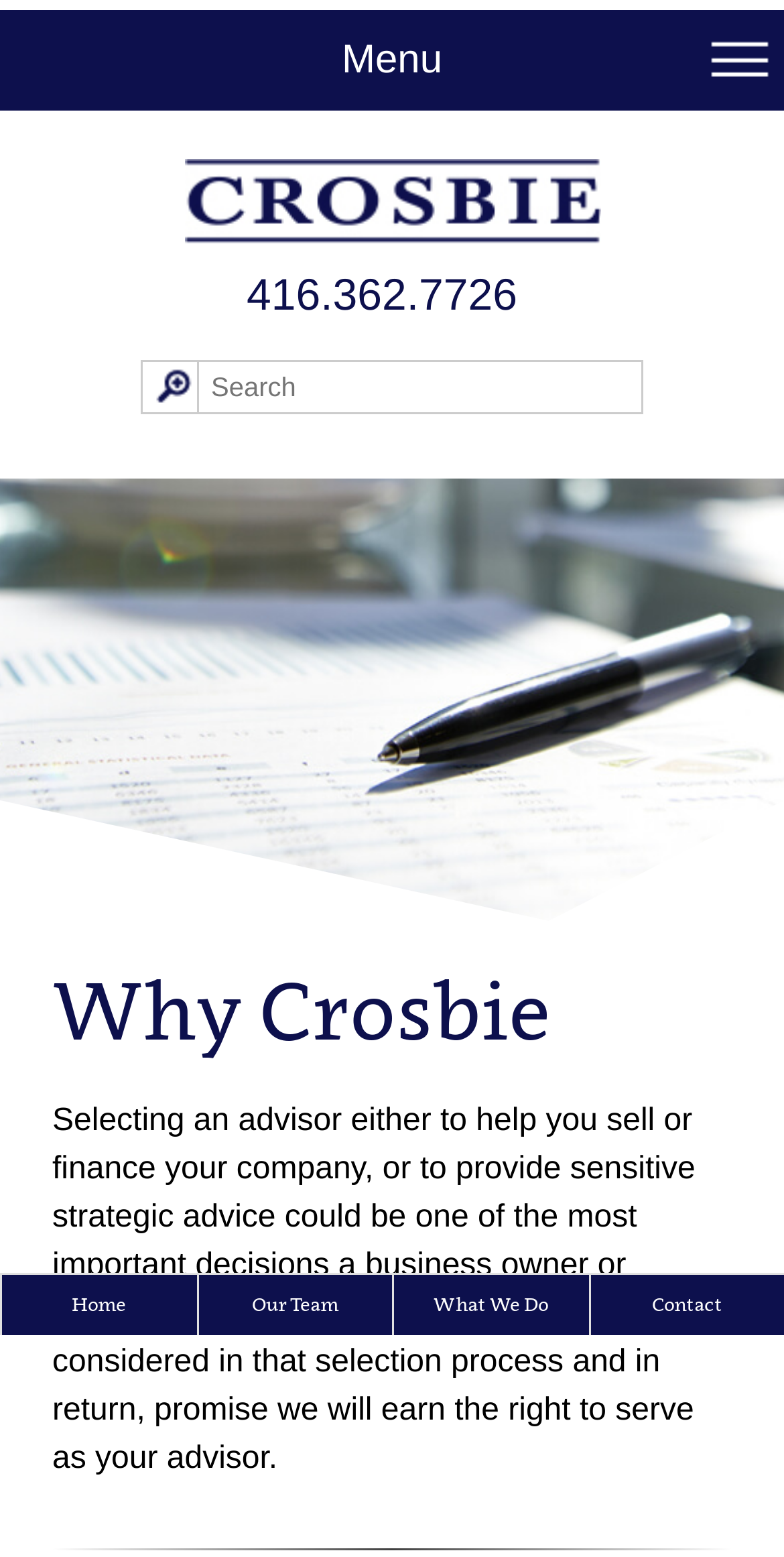Locate the bounding box coordinates of the clickable part needed for the task: "Learn more about Crosbie Co".

[0.235, 0.139, 0.765, 0.161]